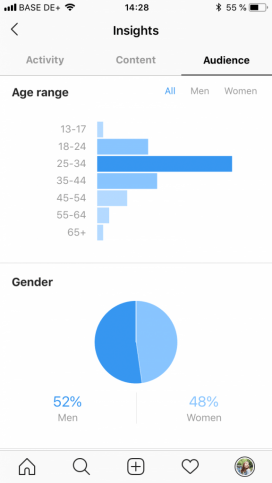What can the data highlighted in the image guide?
Please answer the question as detailed as possible.

The data highlighted in the image, including the age range and gender distribution of the audience, can guide decisions in marketing strategies, ensuring that content resonates effectively with the identified demographic groups and helping inform better-targeted engagement strategies and content creation efforts.